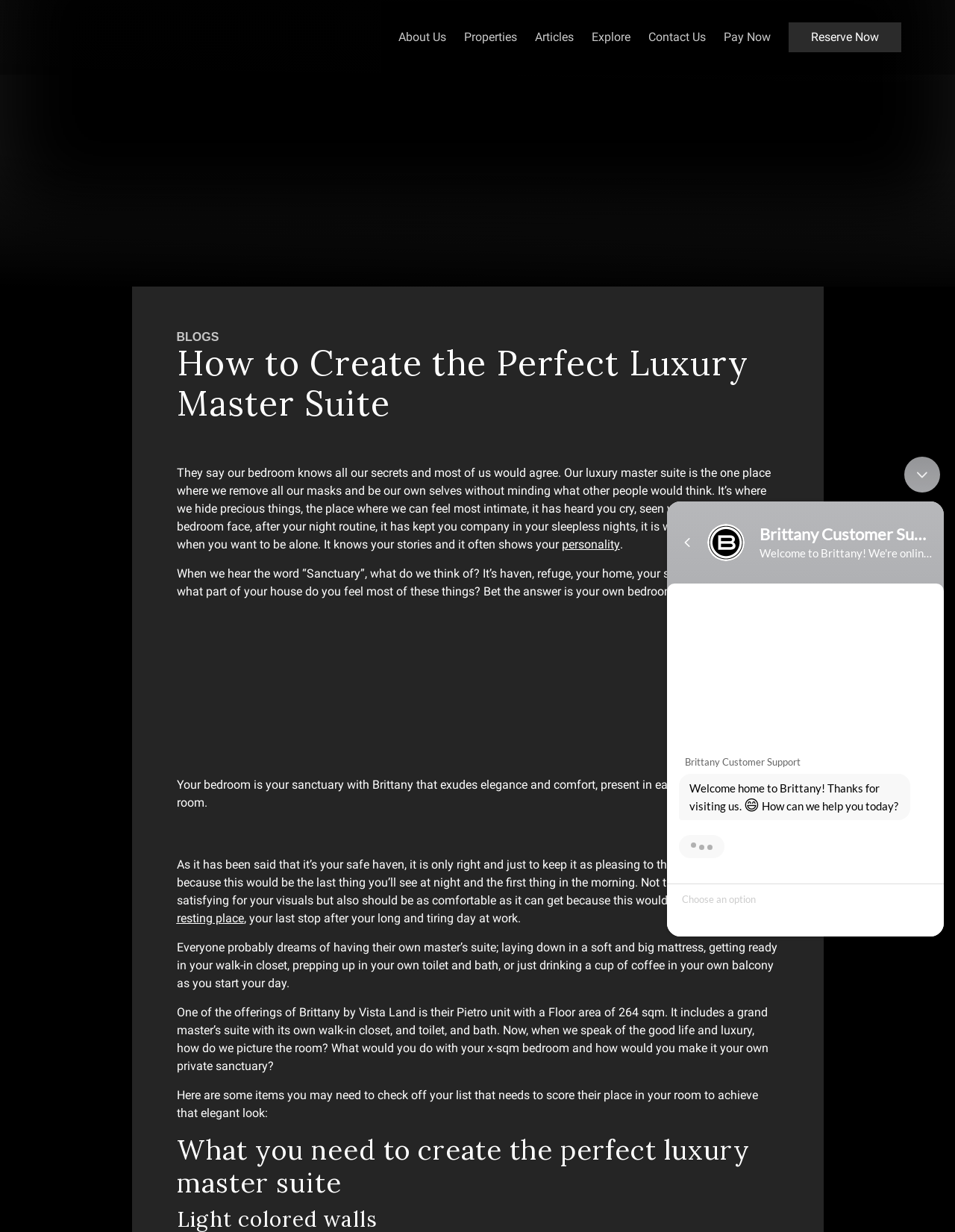Show the bounding box coordinates for the HTML element as described: "alt="Brittany Logo"".

[0.047, 0.02, 0.203, 0.041]